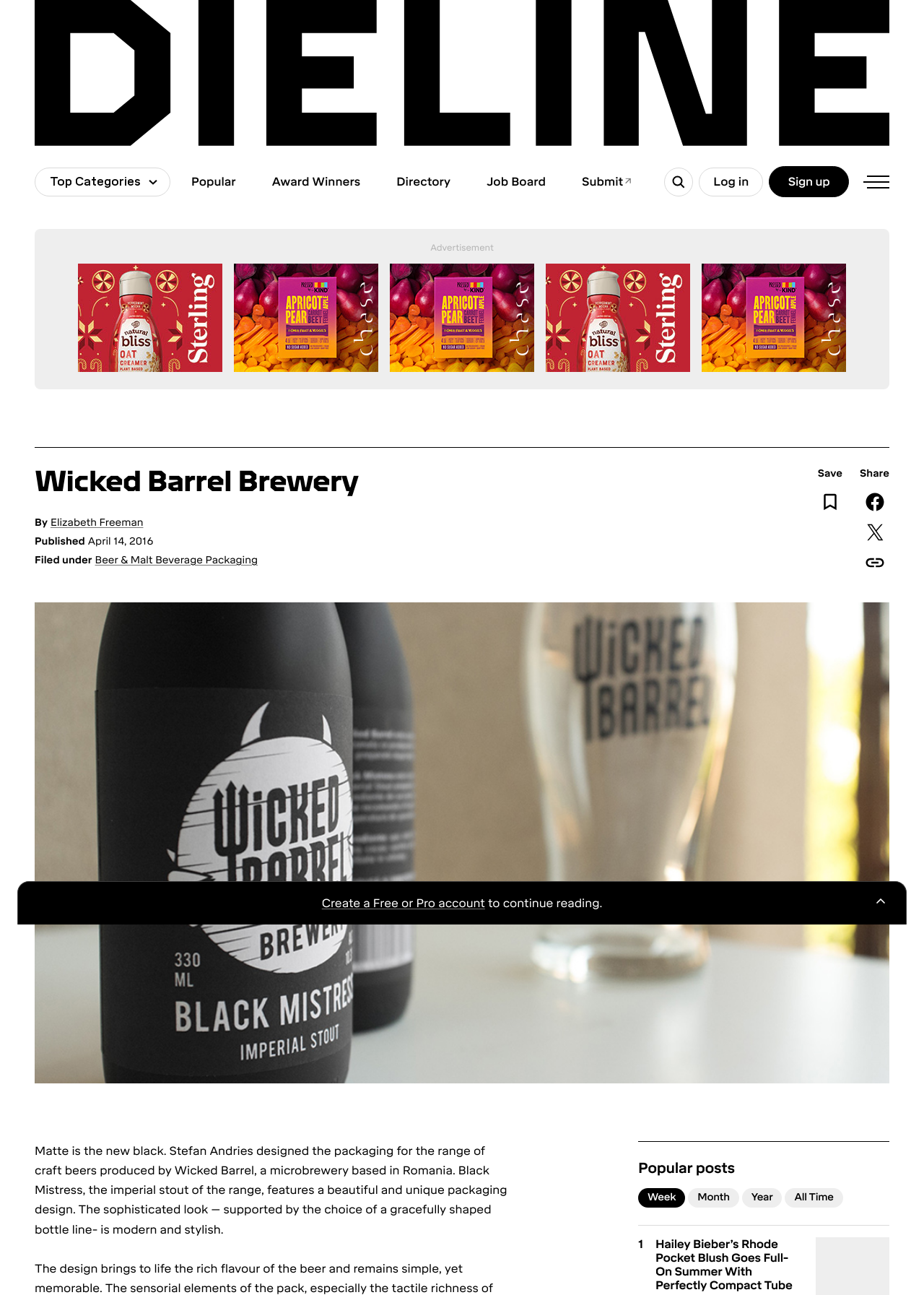Locate the bounding box for the described UI element: "aria-label="DIELINE"". Ensure the coordinates are four float numbers between 0 and 1, formatted as [left, top, right, bottom].

[0.038, 0.0, 0.962, 0.113]